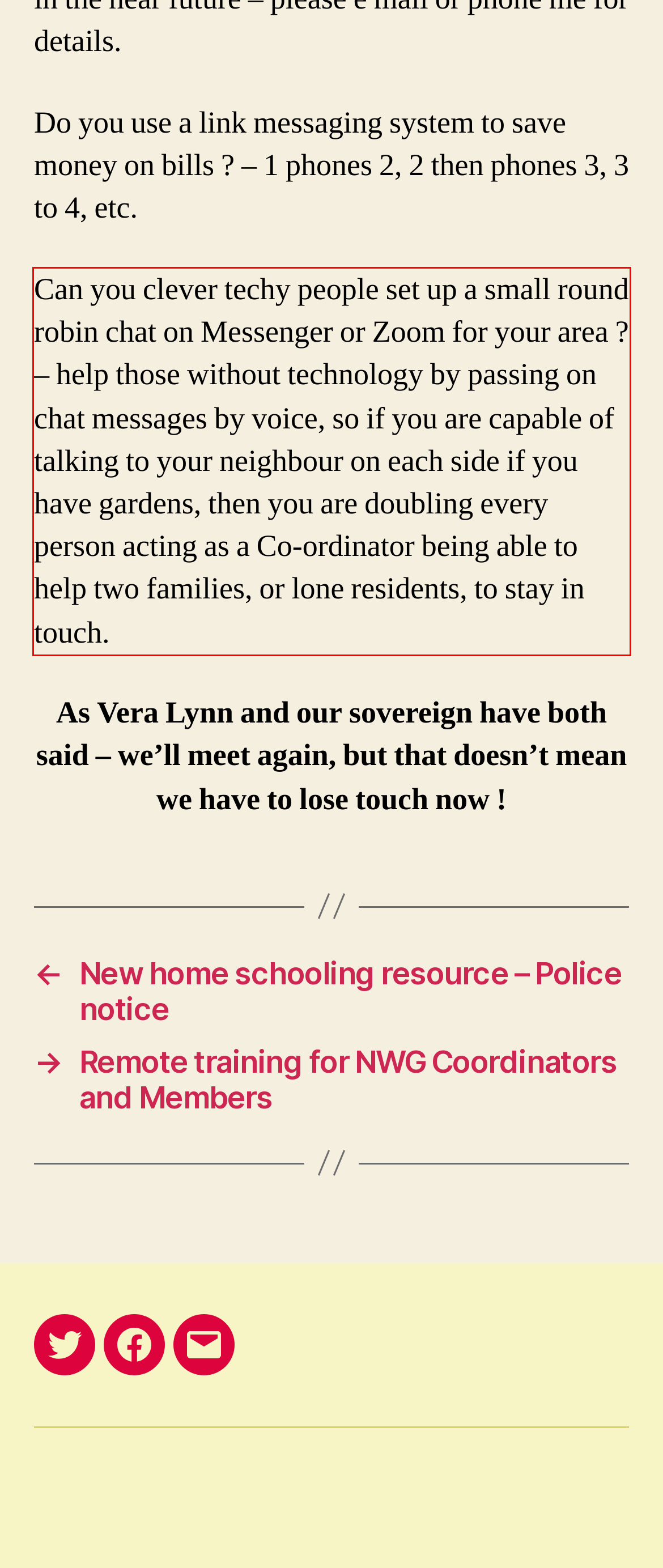You have a screenshot of a webpage where a UI element is enclosed in a red rectangle. Perform OCR to capture the text inside this red rectangle.

Can you clever techy people set up a small round robin chat on Messenger or Zoom for your area ? – help those without technology by passing on chat messages by voice, so if you are capable of talking to your neighbour on each side if you have gardens, then you are doubling every person acting as a Co-ordinator being able to help two families, or lone residents, to stay in touch.